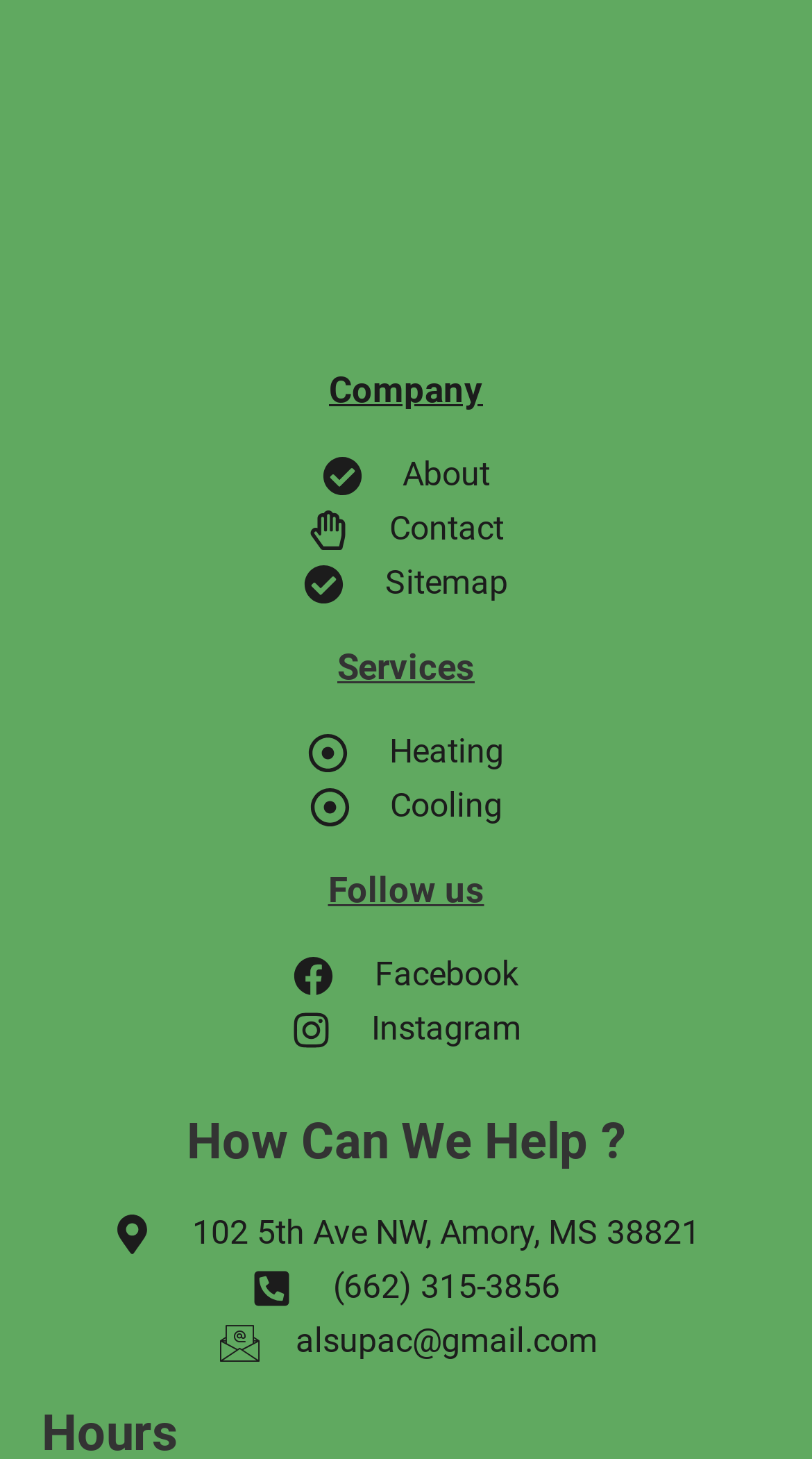Can you find the bounding box coordinates for the element that needs to be clicked to execute this instruction: "Follow us on Facebook"? The coordinates should be given as four float numbers between 0 and 1, i.e., [left, top, right, bottom].

[0.051, 0.651, 0.949, 0.686]